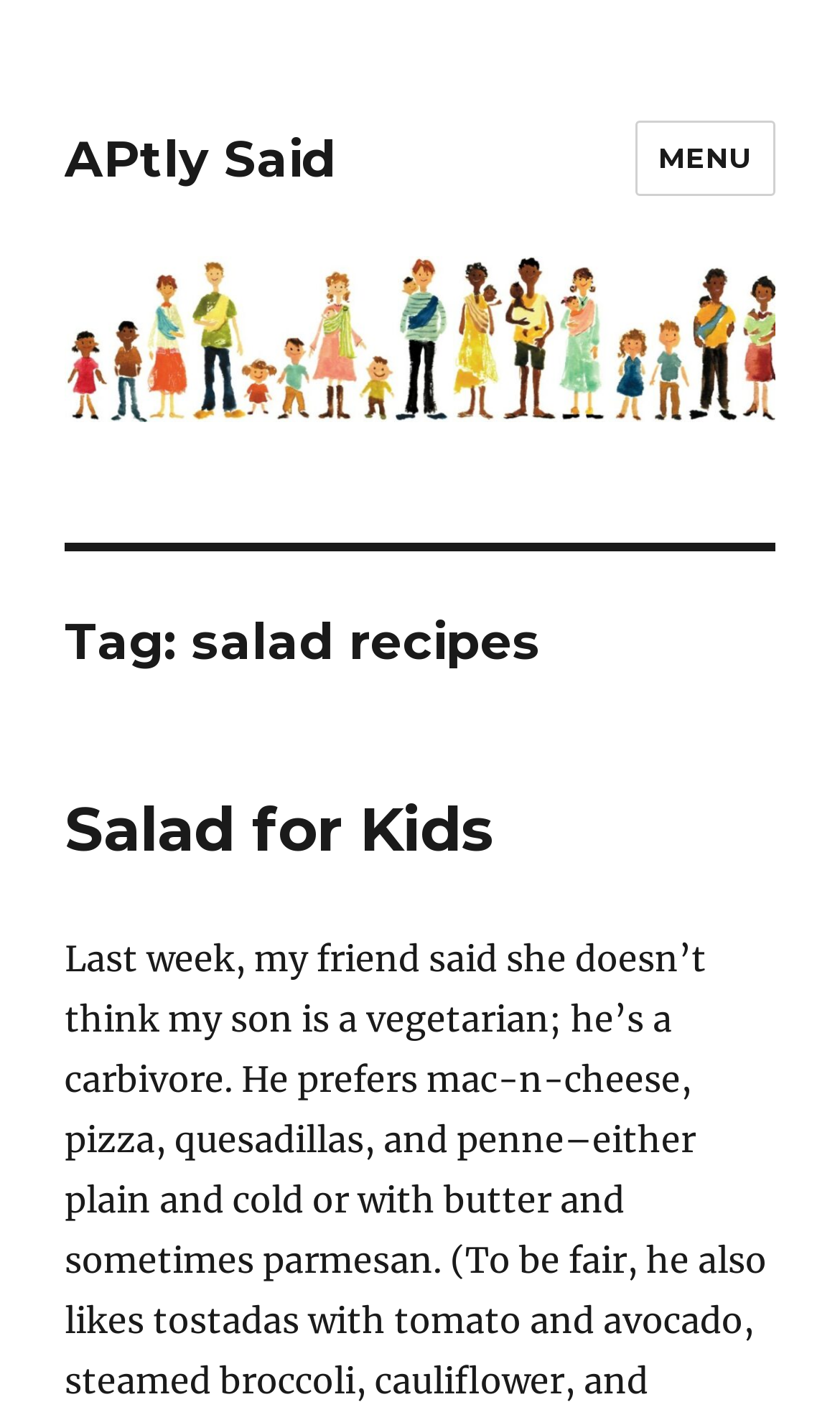Determine the bounding box coordinates in the format (top-left x, top-left y, bottom-right x, bottom-right y). Ensure all values are floating point numbers between 0 and 1. Identify the bounding box of the UI element described by: Kurt M. Hodges

None